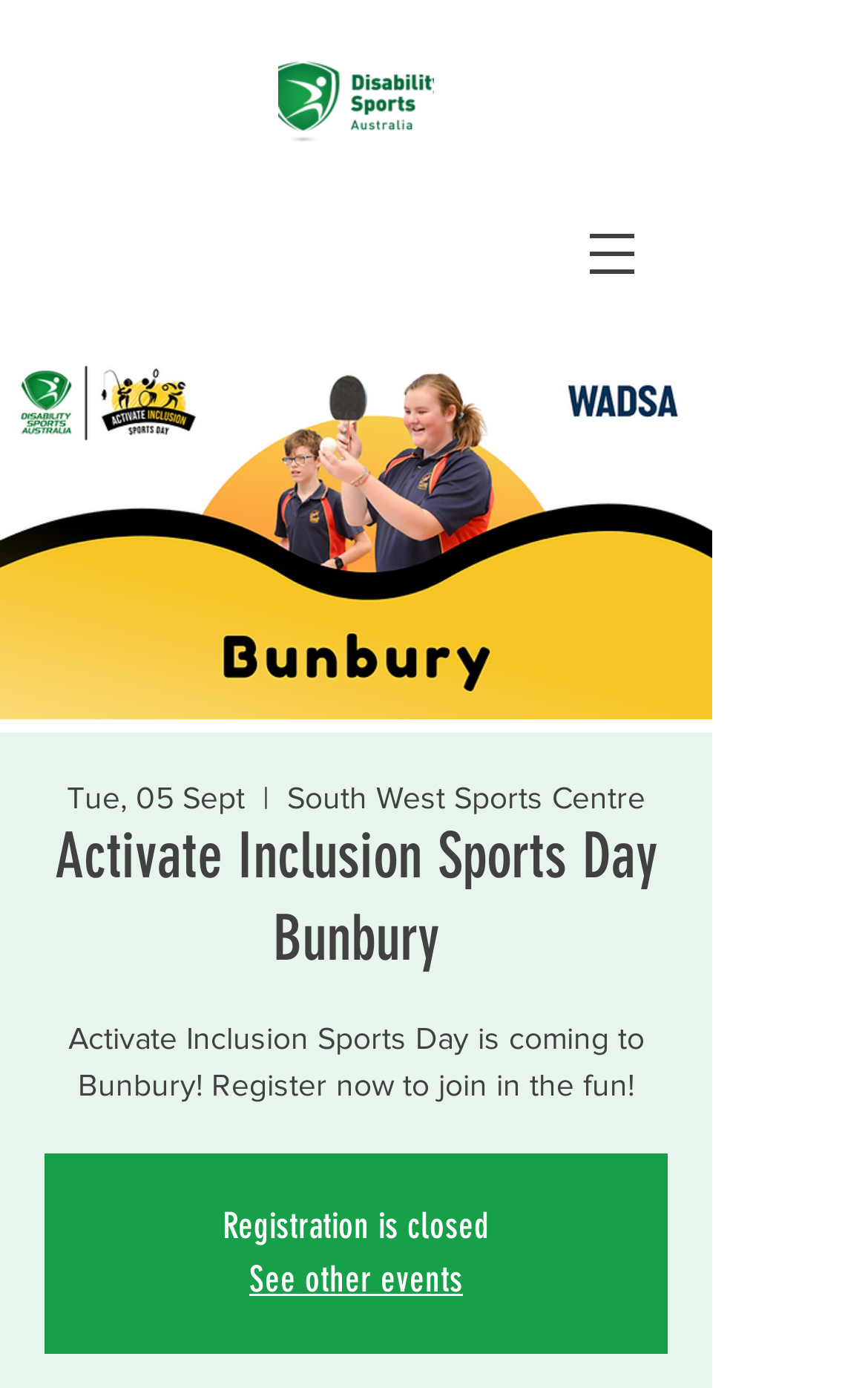Generate a comprehensive caption for the webpage you are viewing.

The webpage is promoting the "Activate Inclusion Sports Day" event in Bunbury. At the top left, there is a logo image of "DSA_LOGO CONCEPT 4_HORIZONTAL GREEN.png". To the right of the logo, there is a navigation menu labeled "Site" with a button that has a popup menu. 

Below the navigation menu, there is a large image with the event title "Activate Inclusion Sports Day Bunbury". Above this image, there are three lines of text: "Tue, 05 Sept", a vertical bar "|", and "South West Sports Centre". 

The main heading of the webpage is "Activate Inclusion Sports Day Bunbury", which is placed below the image. Following the heading, there is a paragraph of text that reads "Activate Inclusion Sports Day is coming to Bunbury! Register now to join in the fun!". 

However, below this paragraph, there is a notice that "Registration is closed". At the bottom of the page, there is a link to "See other events".